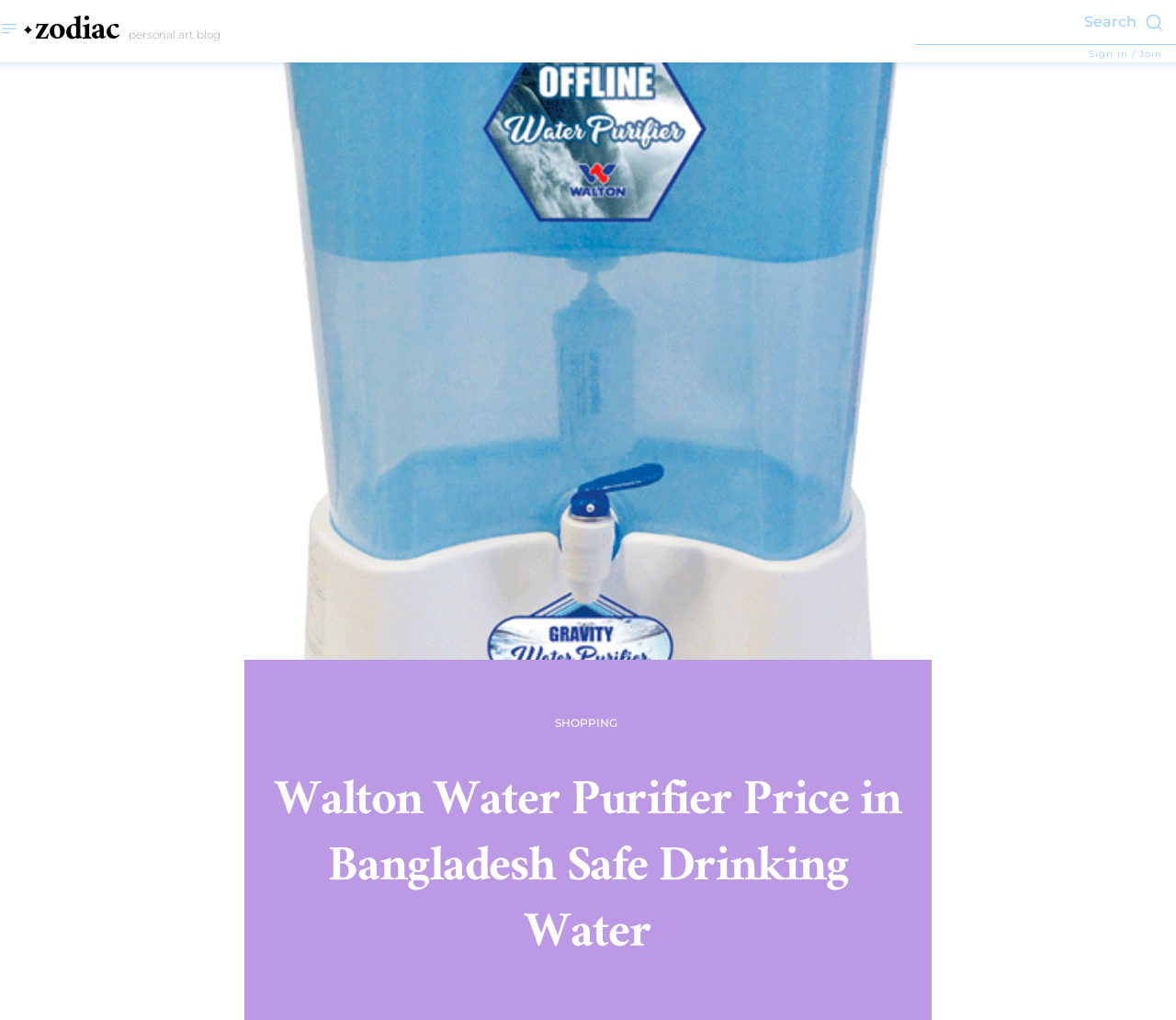What is the purpose of the Walton Water Purifier?
Provide a detailed and well-explained answer to the question.

Based on the webpage's content, it is clear that the Walton Water Purifier is intended to provide safe drinking water, which is essential due to increasing concerns about water pollution and contaminants.